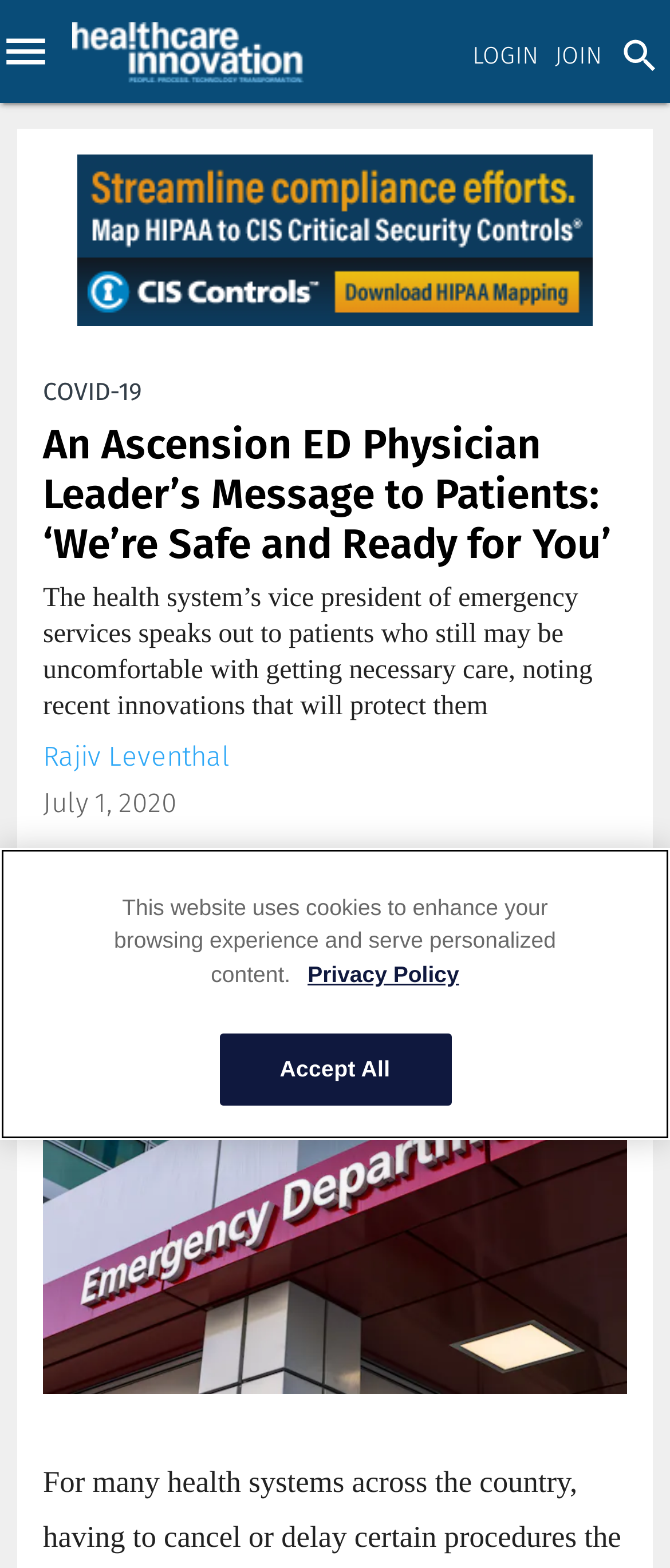Please reply to the following question using a single word or phrase: 
What is the date of the article?

July 1, 2020